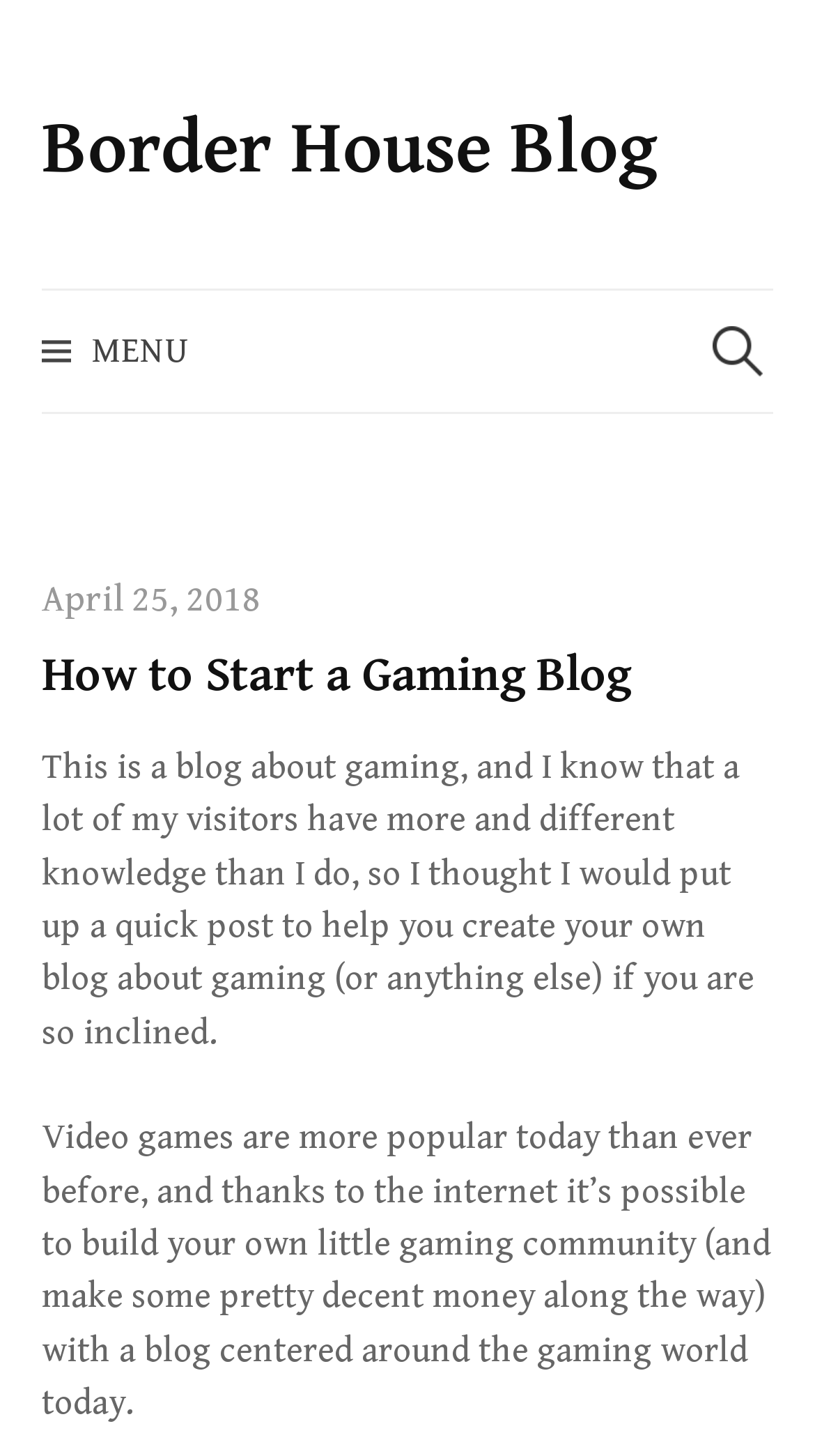What is the blog post about?
Please give a detailed and elaborate answer to the question.

The blog post is about gaming, as indicated by the text 'This is a blog about gaming...' and the context of the webpage.